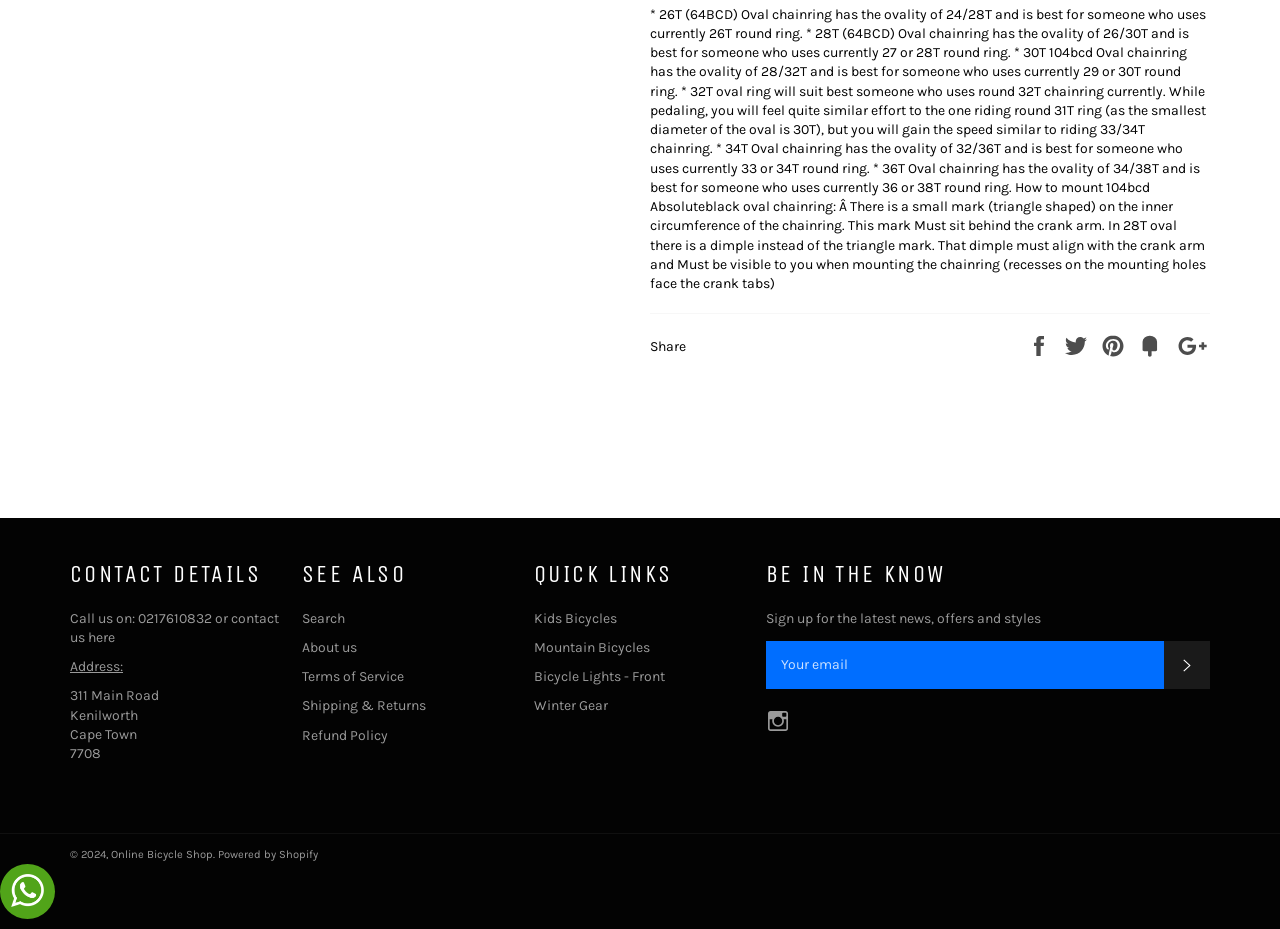Select the bounding box coordinates of the element I need to click to carry out the following instruction: "Share".

[0.508, 0.362, 0.823, 0.381]